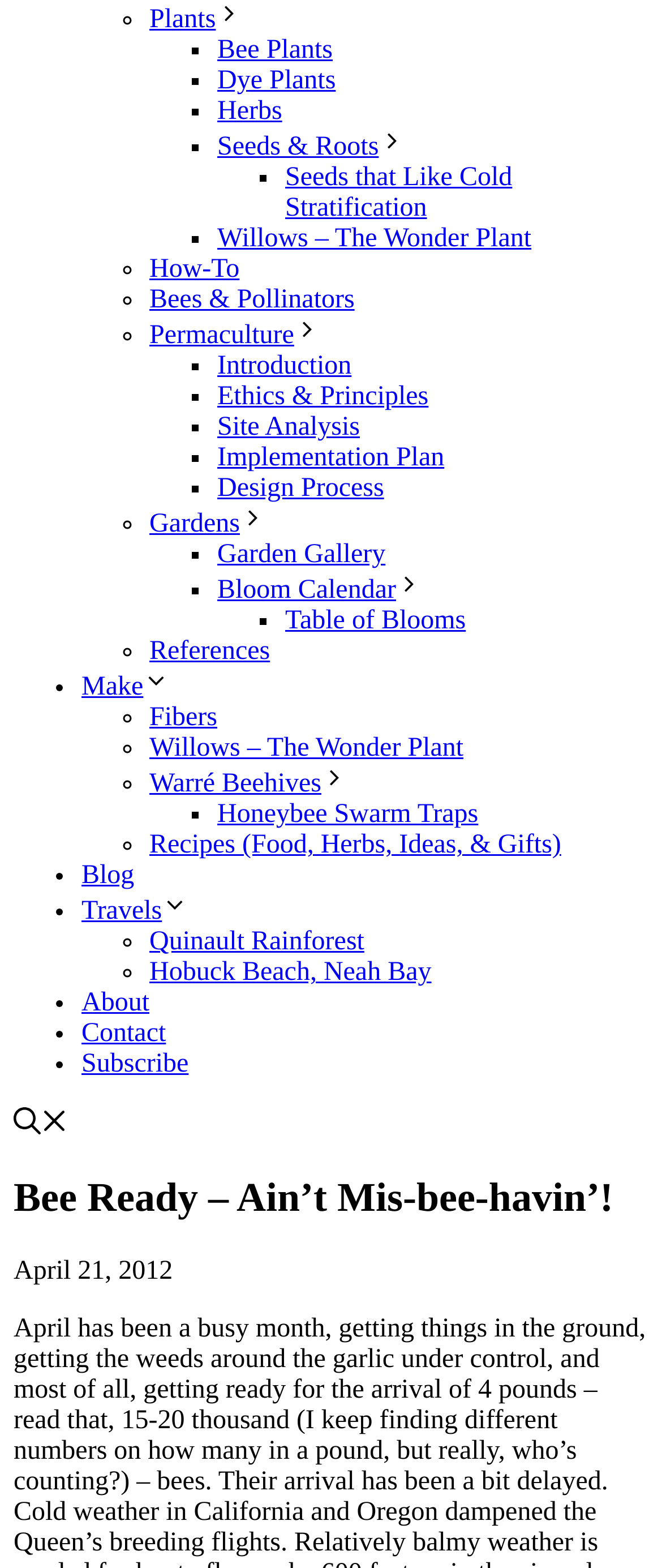Identify the bounding box coordinates for the UI element described as: "aria-label="Toggle Navigation"". The coordinates should be provided as four floats between 0 and 1: [left, top, right, bottom].

None